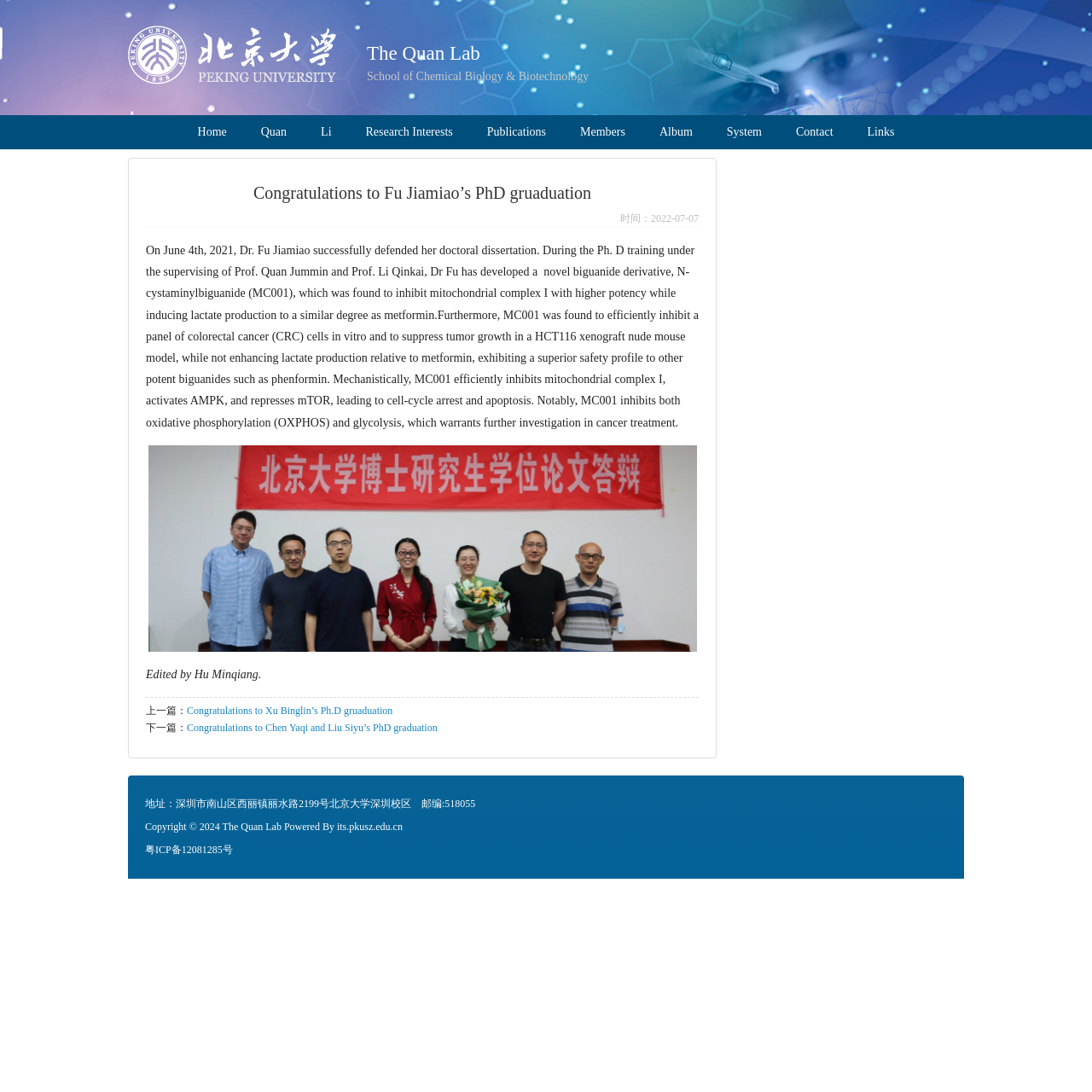Locate the bounding box coordinates of the element to click to perform the following action: 'Read the 'Congratulations to Fu Jiamiao’s PhD gruaduation' article'. The coordinates should be given as four float values between 0 and 1, in the form of [left, top, right, bottom].

[0.134, 0.161, 0.64, 0.192]